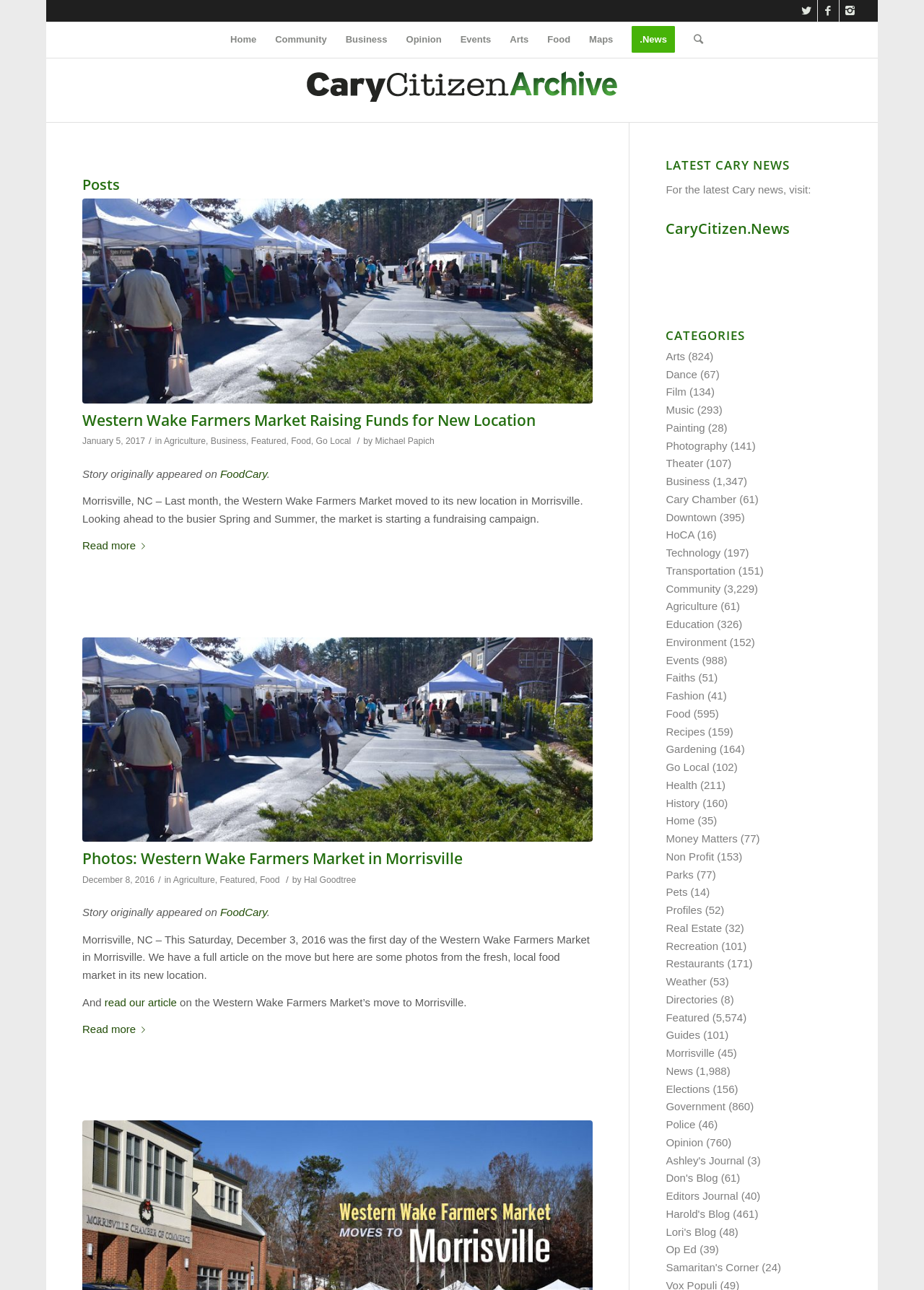Use a single word or phrase to answer the question:
What is the name of the farmers market mentioned in the article?

Western Wake Farmers Market